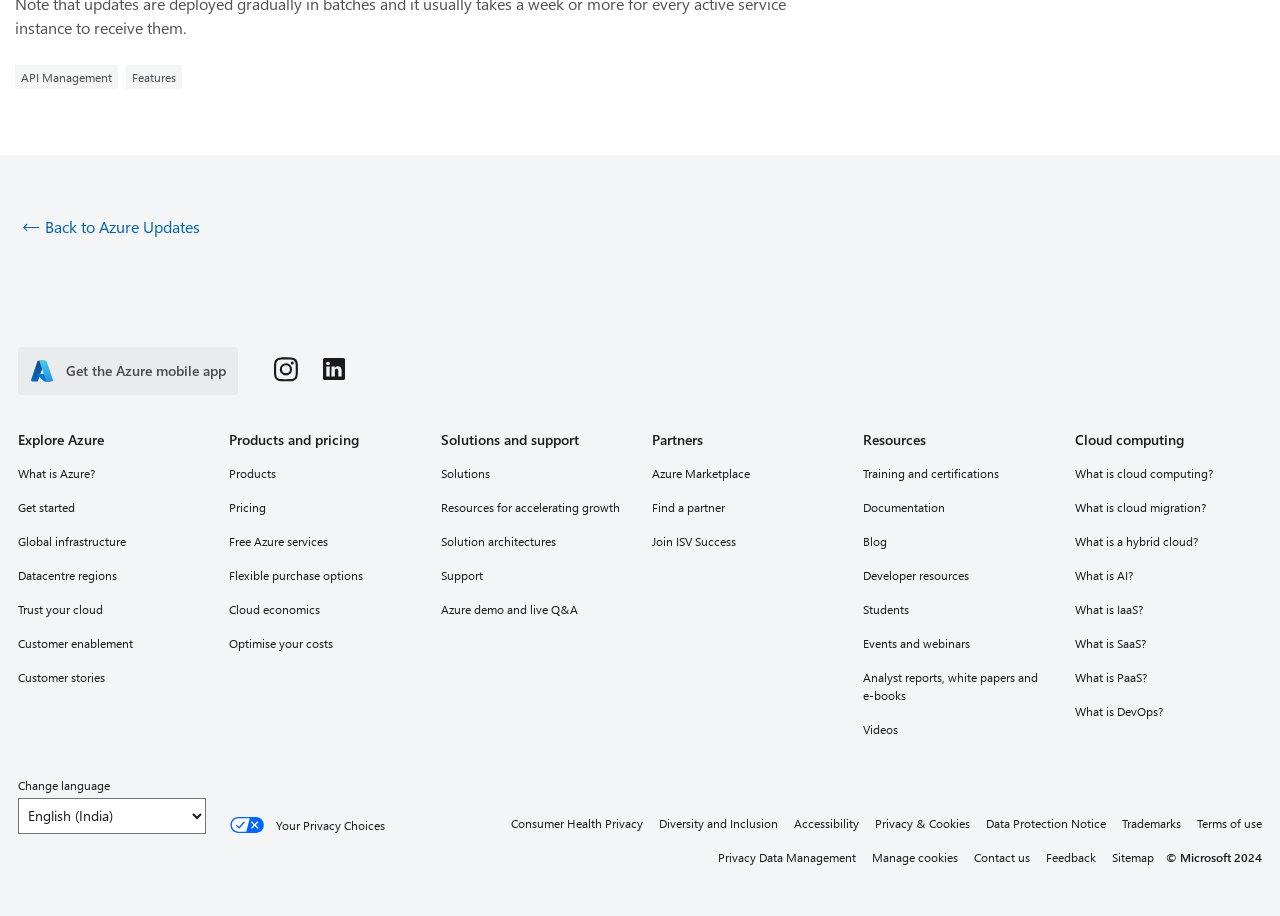Find the bounding box coordinates for the HTML element described in this sentence: "Blog". Provide the coordinates as four float numbers between 0 and 1, in the format [left, top, right, bottom].

[0.674, 0.578, 0.821, 0.602]